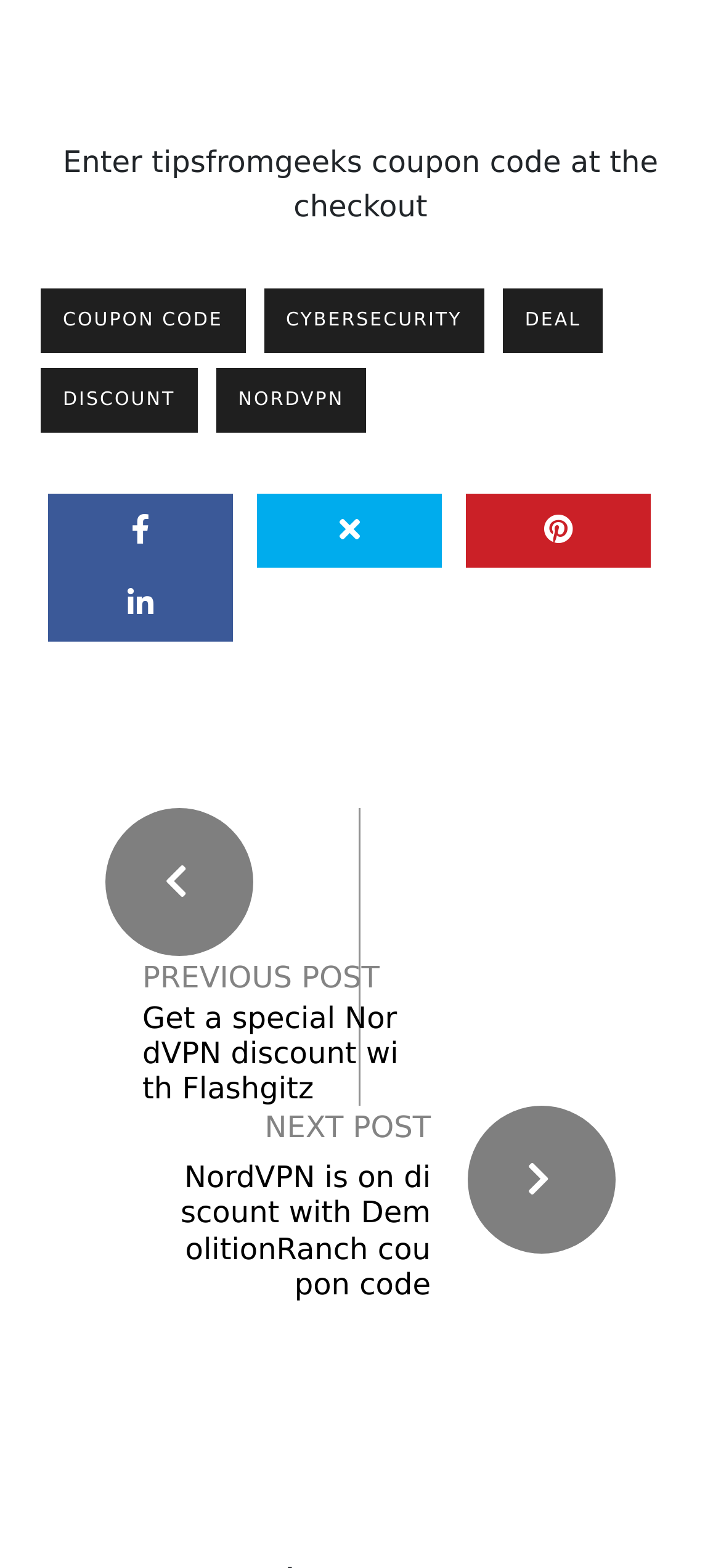What is the discount mentioned for NordVPN? Examine the screenshot and reply using just one word or a brief phrase.

special discount